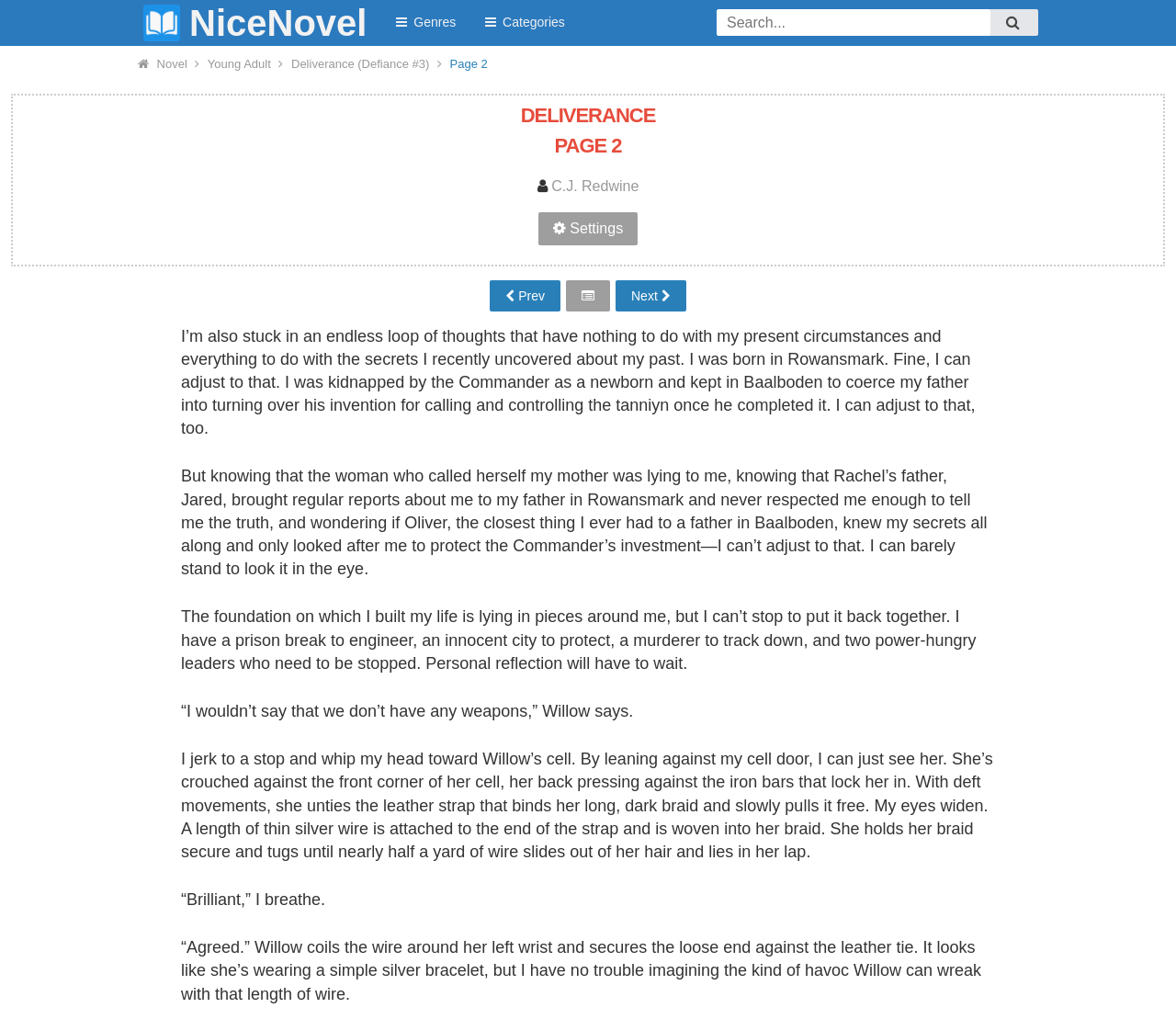For the following element description, predict the bounding box coordinates in the format (top-left x, top-left y, bottom-right x, bottom-right y). All values should be floating point numbers between 0 and 1. Description: Deliverance (Defiance #3)

[0.245, 0.056, 0.368, 0.069]